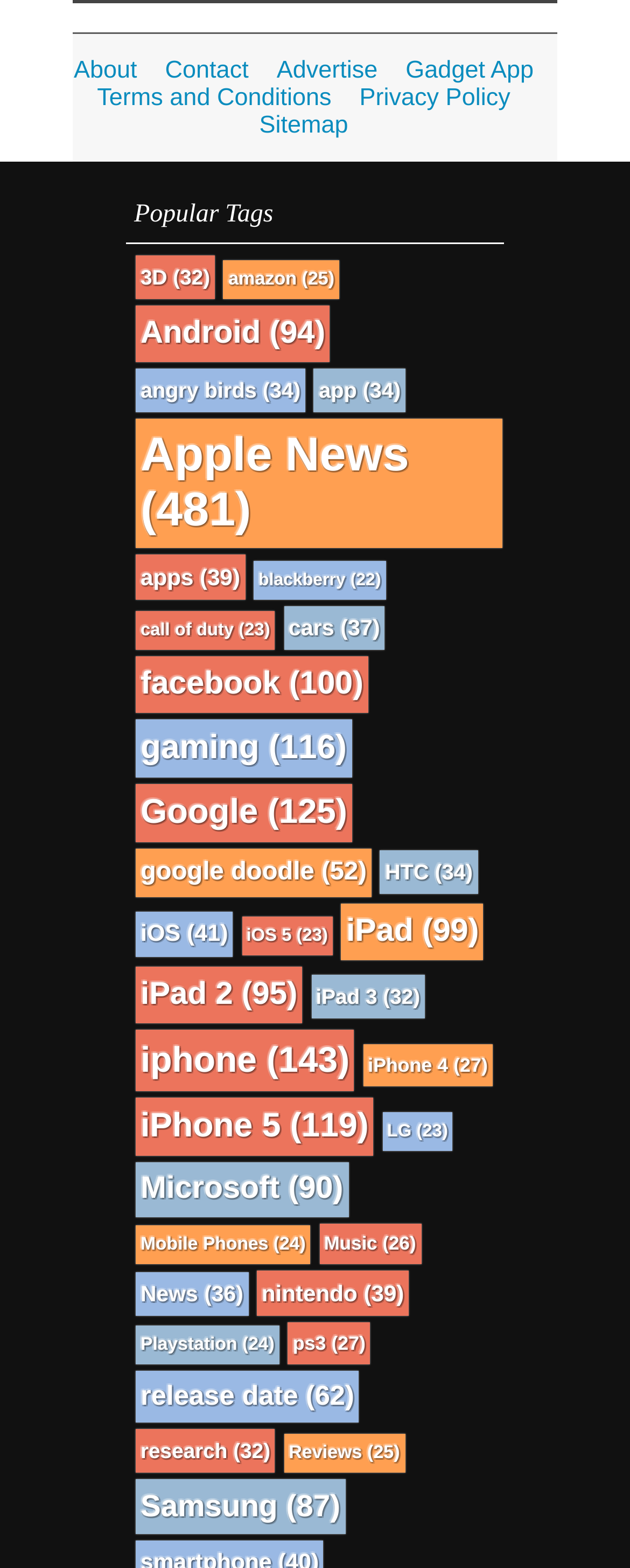Pinpoint the bounding box coordinates of the element that must be clicked to accomplish the following instruction: "check save my name and email". The coordinates should be in the format of four float numbers between 0 and 1, i.e., [left, top, right, bottom].

None